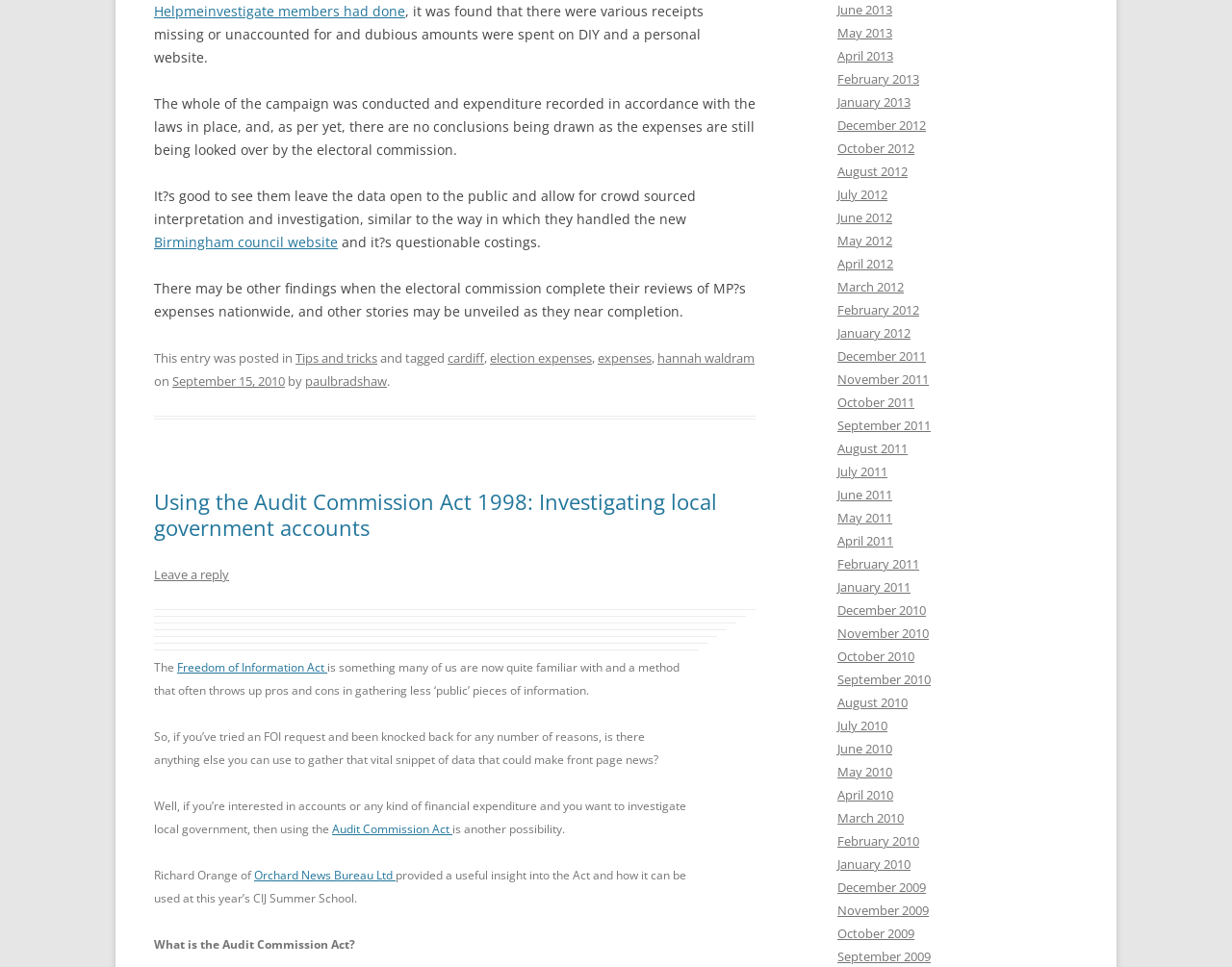Highlight the bounding box coordinates of the region I should click on to meet the following instruction: "Visit the 'Birmingham council website'".

[0.125, 0.241, 0.274, 0.26]